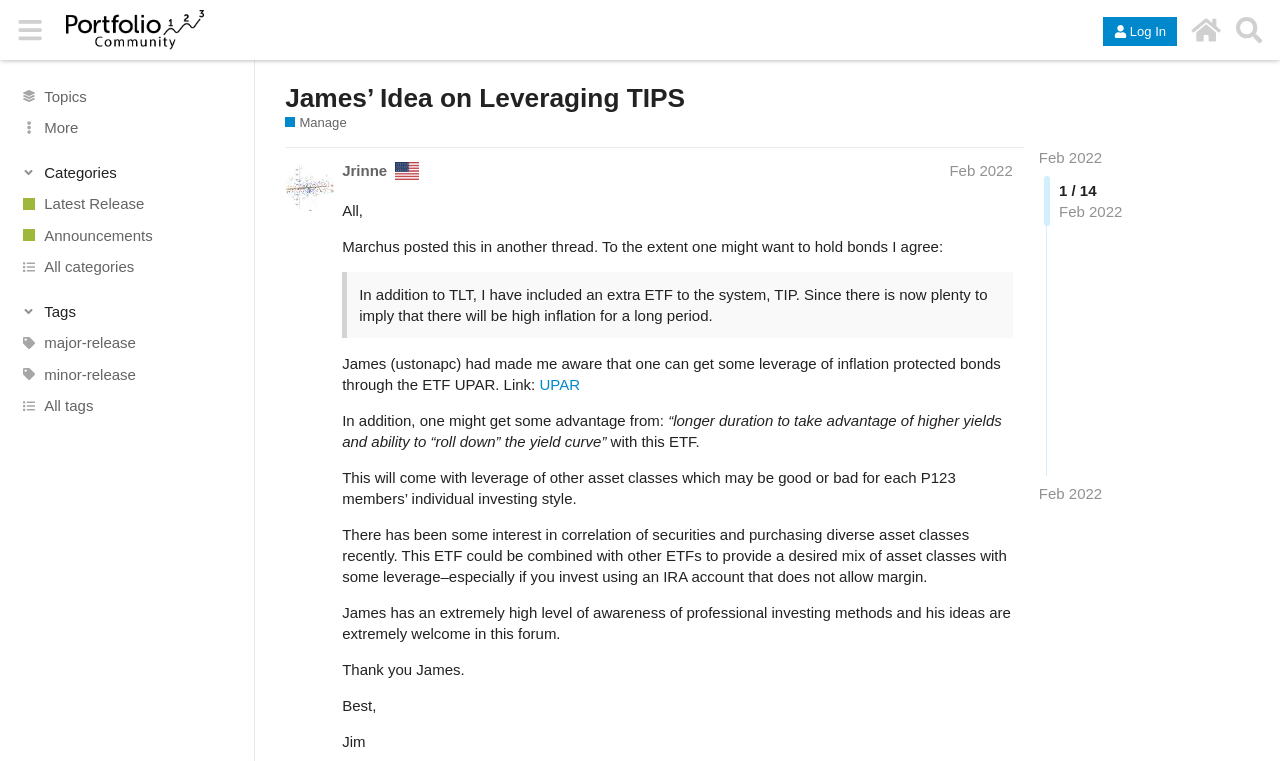Determine the bounding box coordinates of the clickable element to achieve the following action: 'Expand the 'Categories' section'. Provide the coordinates as four float values between 0 and 1, formatted as [left, top, right, bottom].

[0.015, 0.213, 0.184, 0.24]